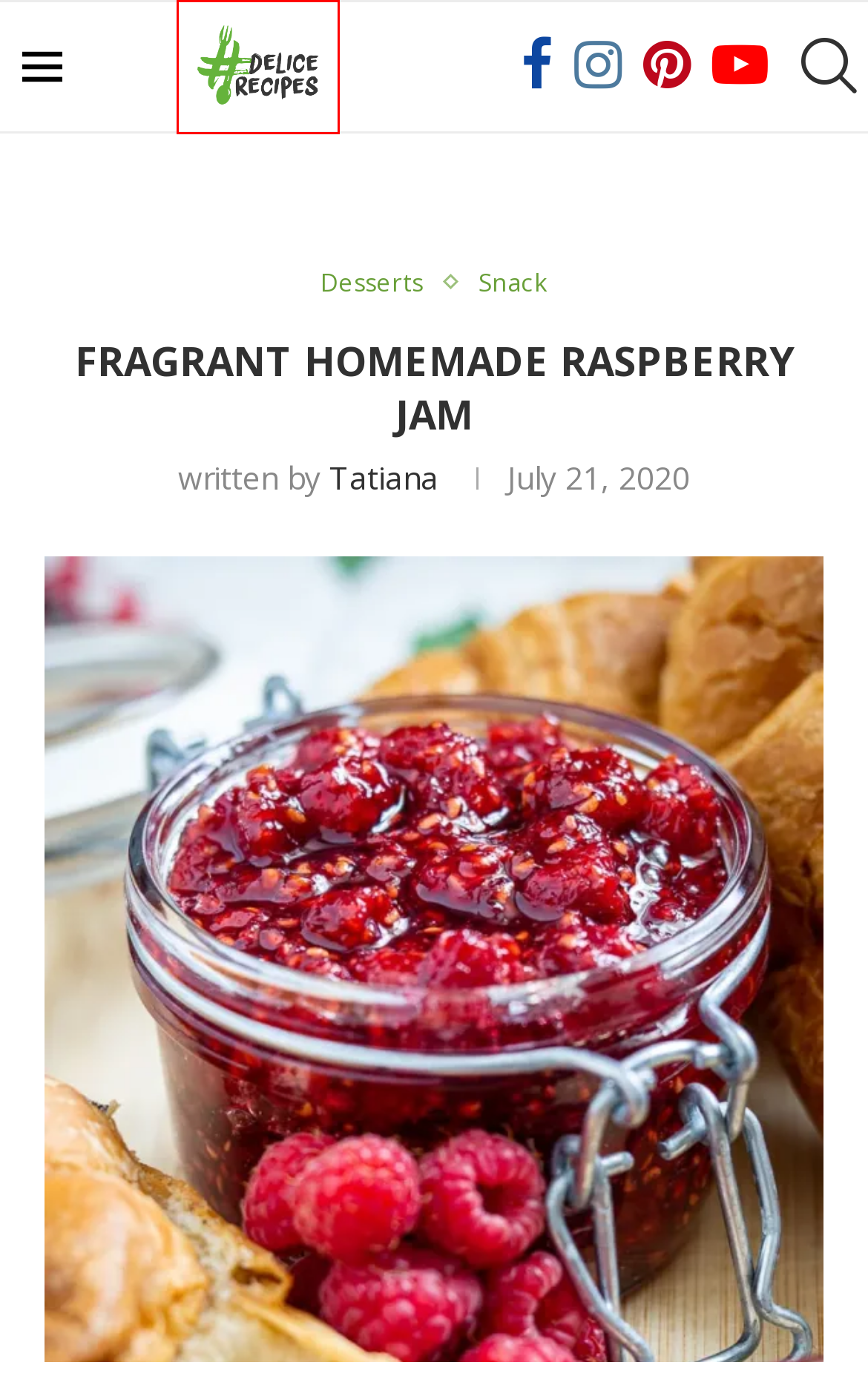Analyze the screenshot of a webpage that features a red rectangle bounding box. Pick the webpage description that best matches the new webpage you would see after clicking on the element within the red bounding box. Here are the candidates:
A. Kitchen Tips Recipes - Delice Recipes
B. Danish Smørrebrød With Salmon - Delice Recipes
C. Shrimp Saganaki - The Greek Staple [VIDEO] - Delice Recipes
D. Easy, Healthy and Delicious Recipes | Delice Recipes
E. The Ultimate Guide to Gourmet Foods and Cuisines - Delice Recipes
F. Desserts Recipes - Delice Recipes
G. Creamy Coconut Cheesecake [VIDEO] - Delice Recipes
H. Pumpkin Stuffed French Toast [Video] - Delice Recipes

D